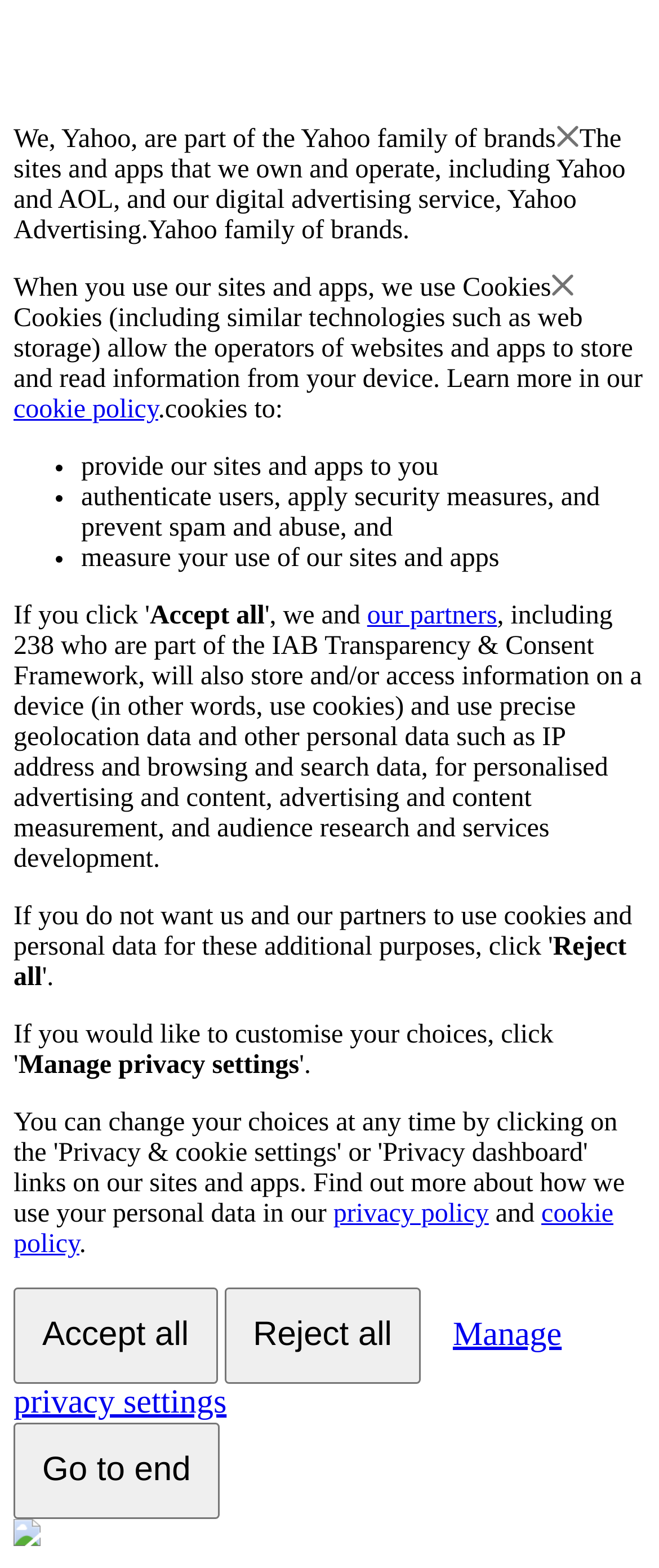Please specify the bounding box coordinates of the clickable section necessary to execute the following command: "View the 'cookie policy'".

[0.021, 0.252, 0.24, 0.27]